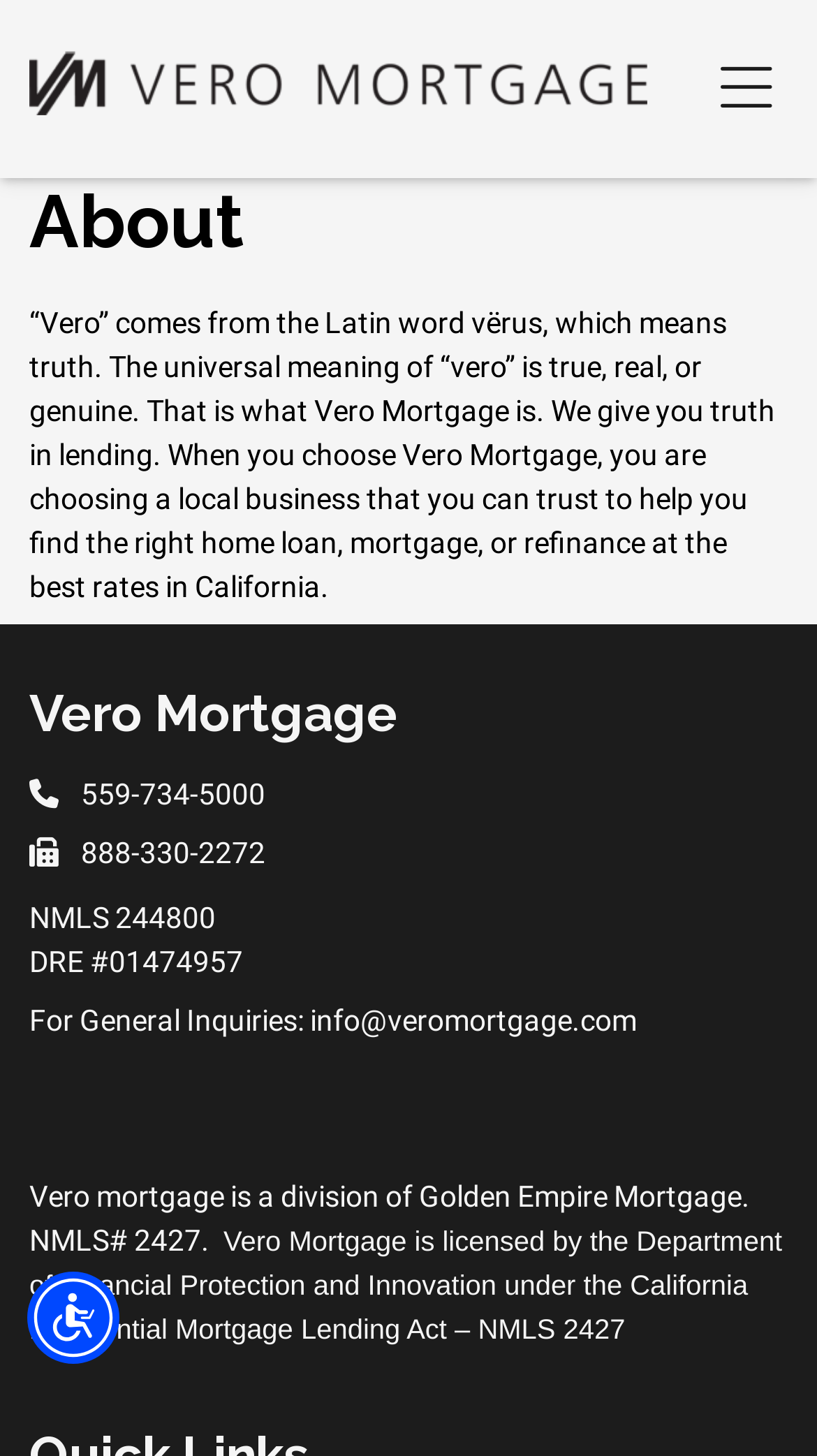Can you give a detailed response to the following question using the information from the image? What is the California Residential Mortgage Lending Act license number?

According to the webpage, Vero Mortgage is licensed by the Department of Financial Protection and Innovation under the California Residential Mortgage Lending Act – NMLS 2427.